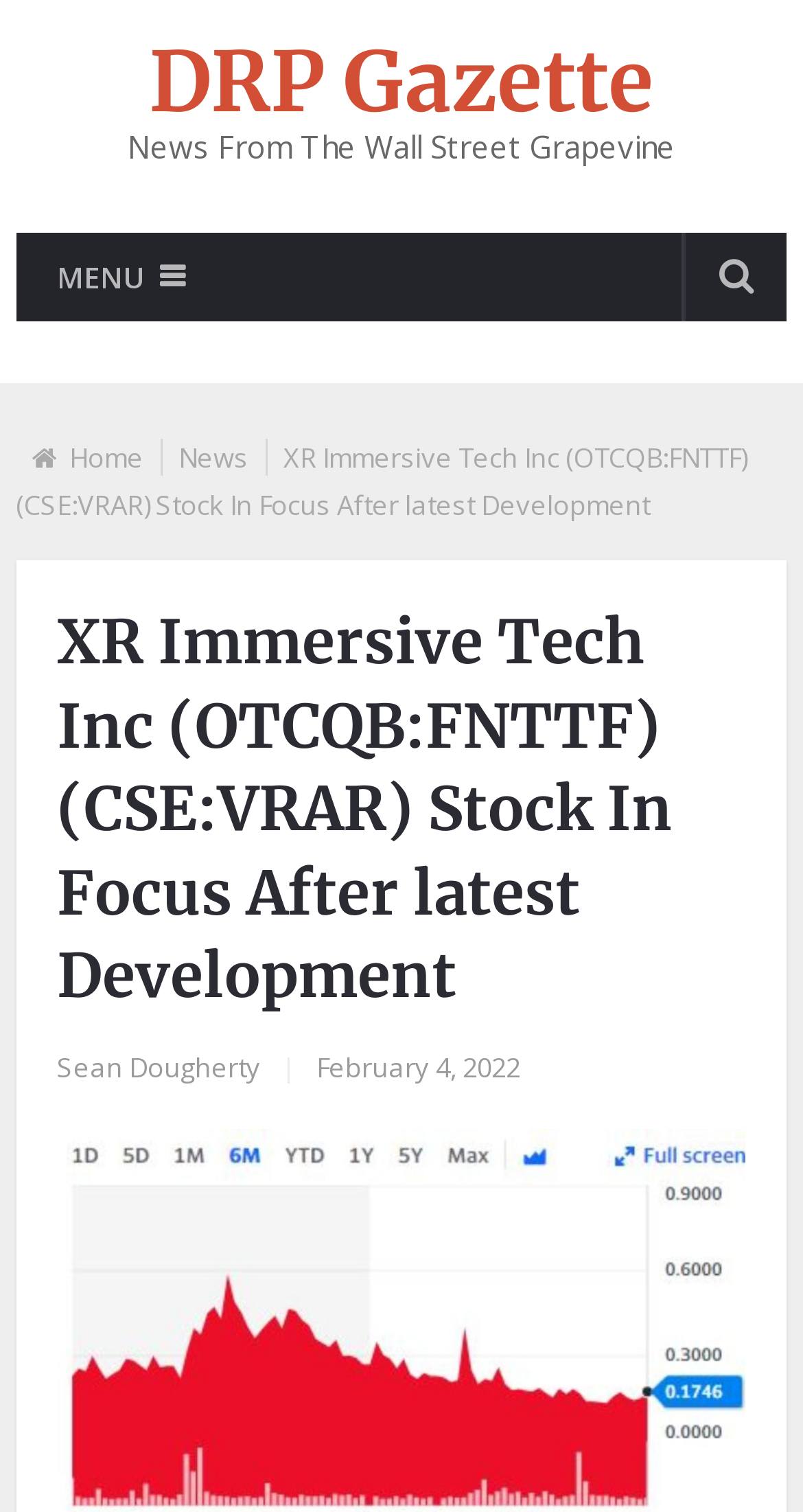Use the details in the image to answer the question thoroughly: 
What is the date of the article?

The date of the article can be found at the bottom of the article, next to the author's name 'Sean Dougherty'.